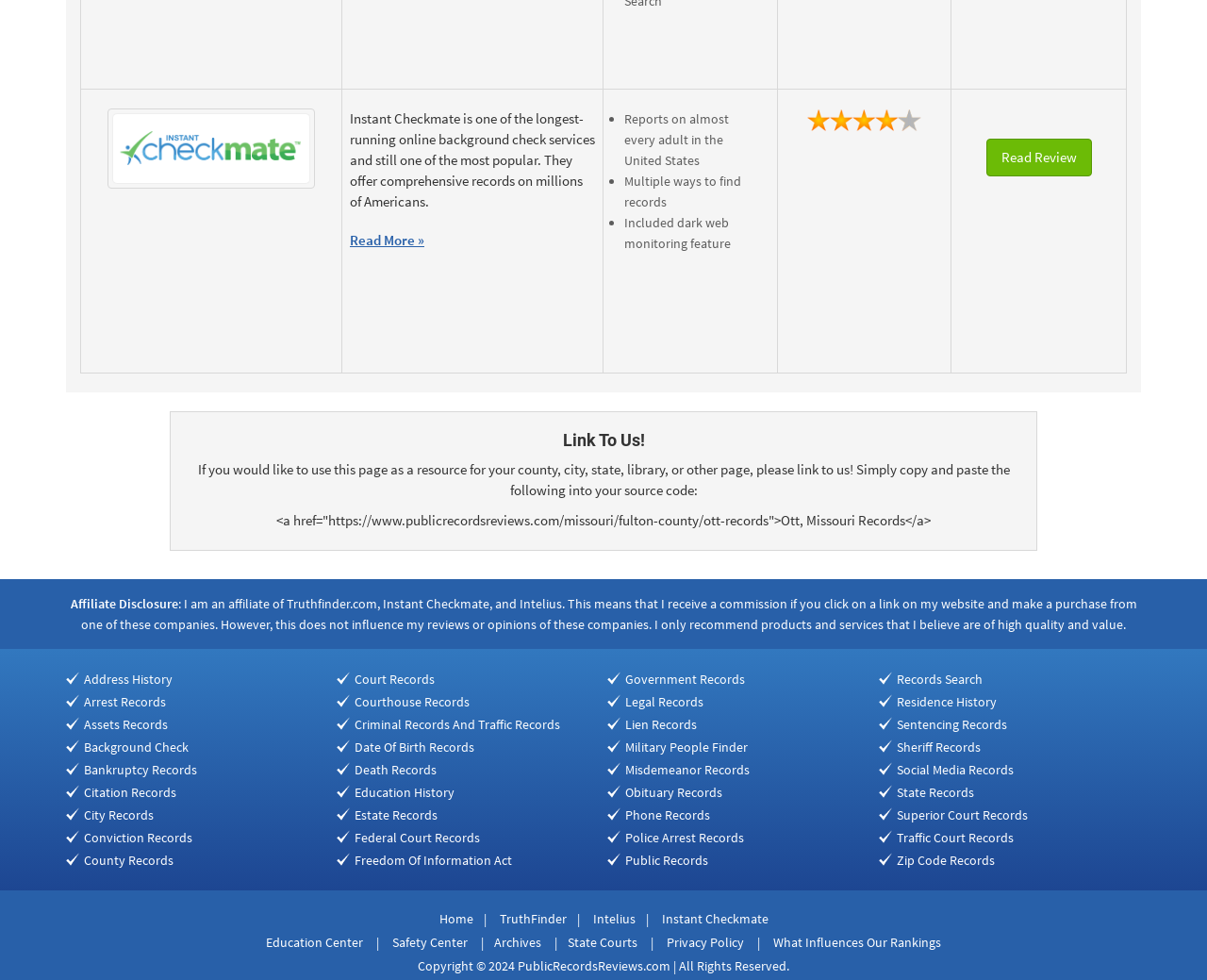What is the copyright year of this webpage?
Please give a detailed answer to the question using the information shown in the image.

The copyright statement is located at the bottom of the webpage and states 'Copyright © 2024 PublicRecordsReviews.com', indicating that the copyright year is 2024.